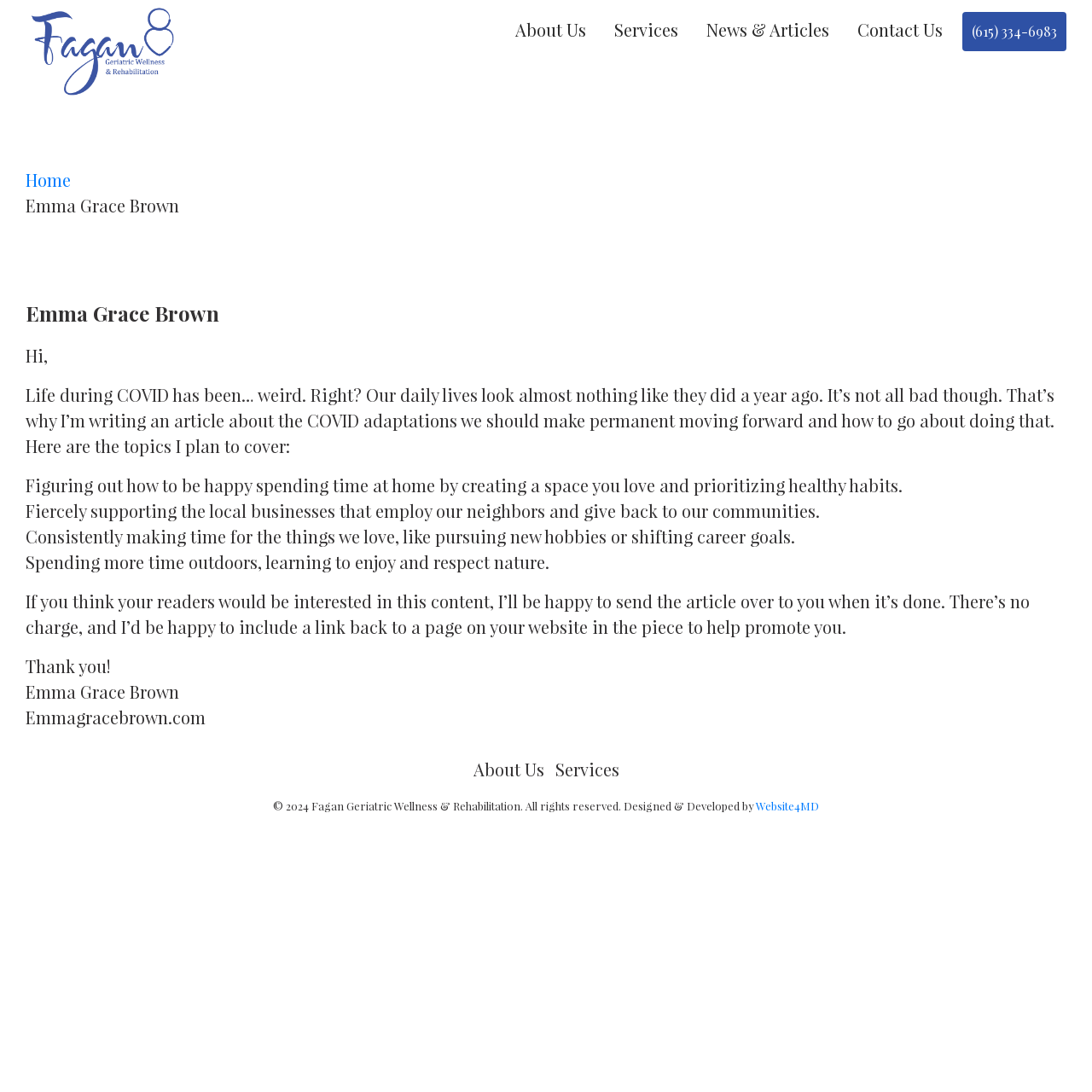Please provide a brief answer to the following inquiry using a single word or phrase:
What is the phone number provided?

(615) 334-6983